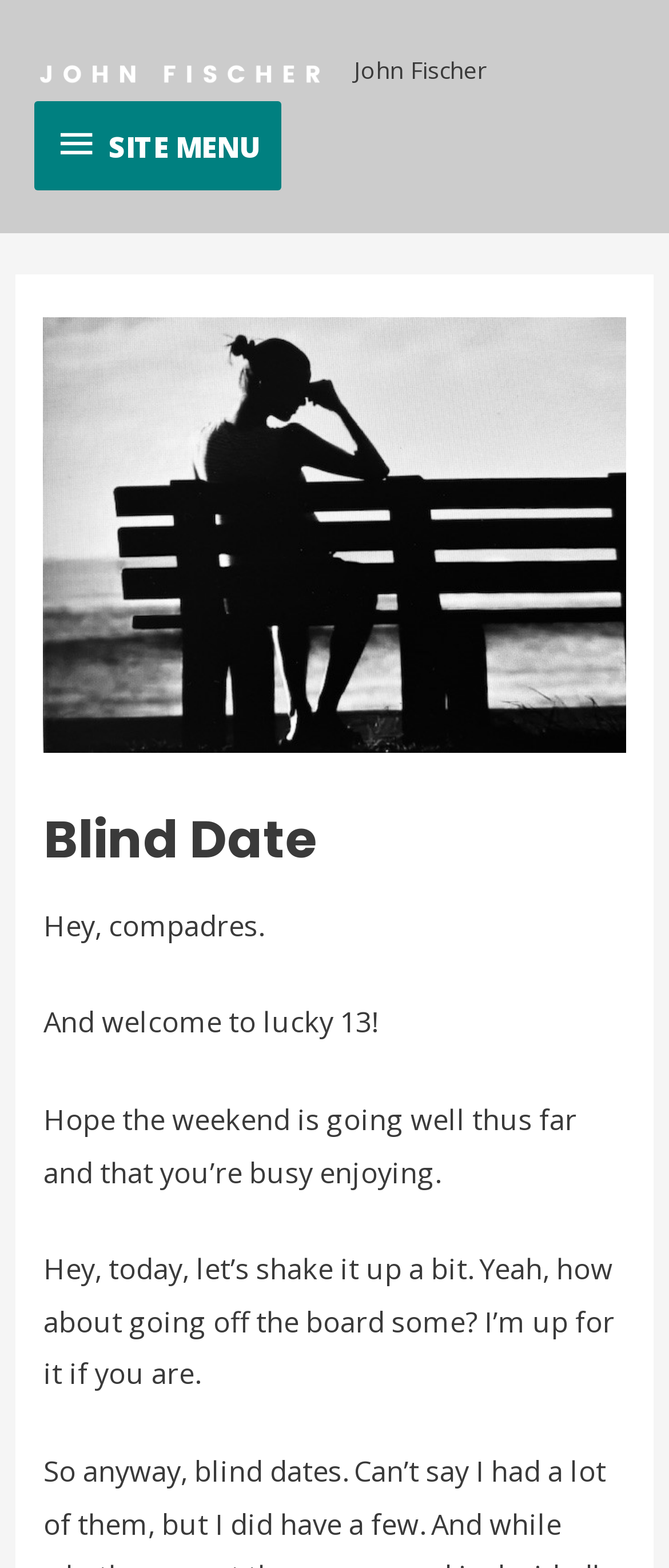Based on the element description: "alt="John L. Fischer"", identify the bounding box coordinates for this UI element. The coordinates must be four float numbers between 0 and 1, listed as [left, top, right, bottom].

[0.051, 0.031, 0.487, 0.056]